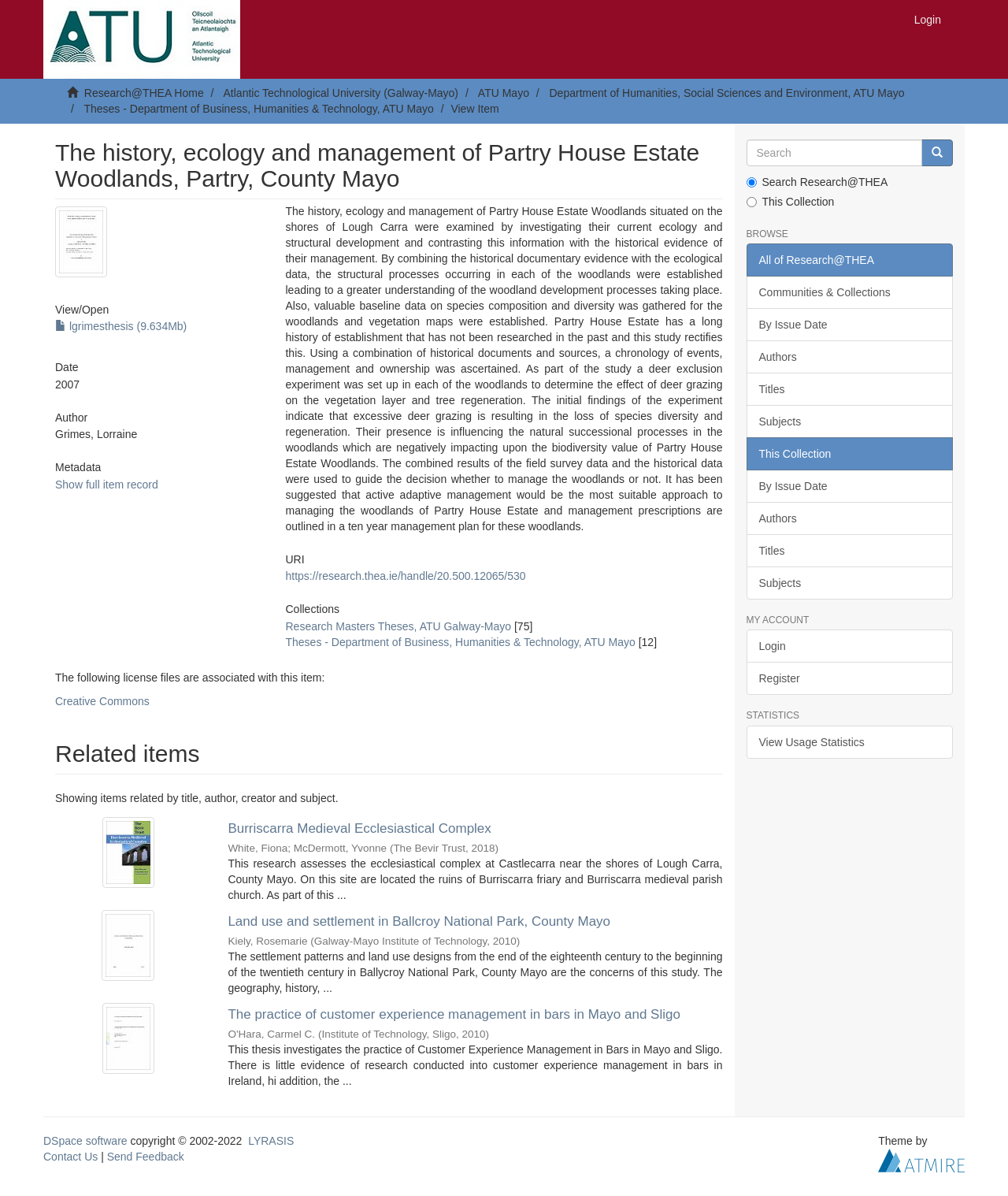Calculate the bounding box coordinates of the UI element given the description: "Creative Commons".

[0.055, 0.581, 0.148, 0.591]